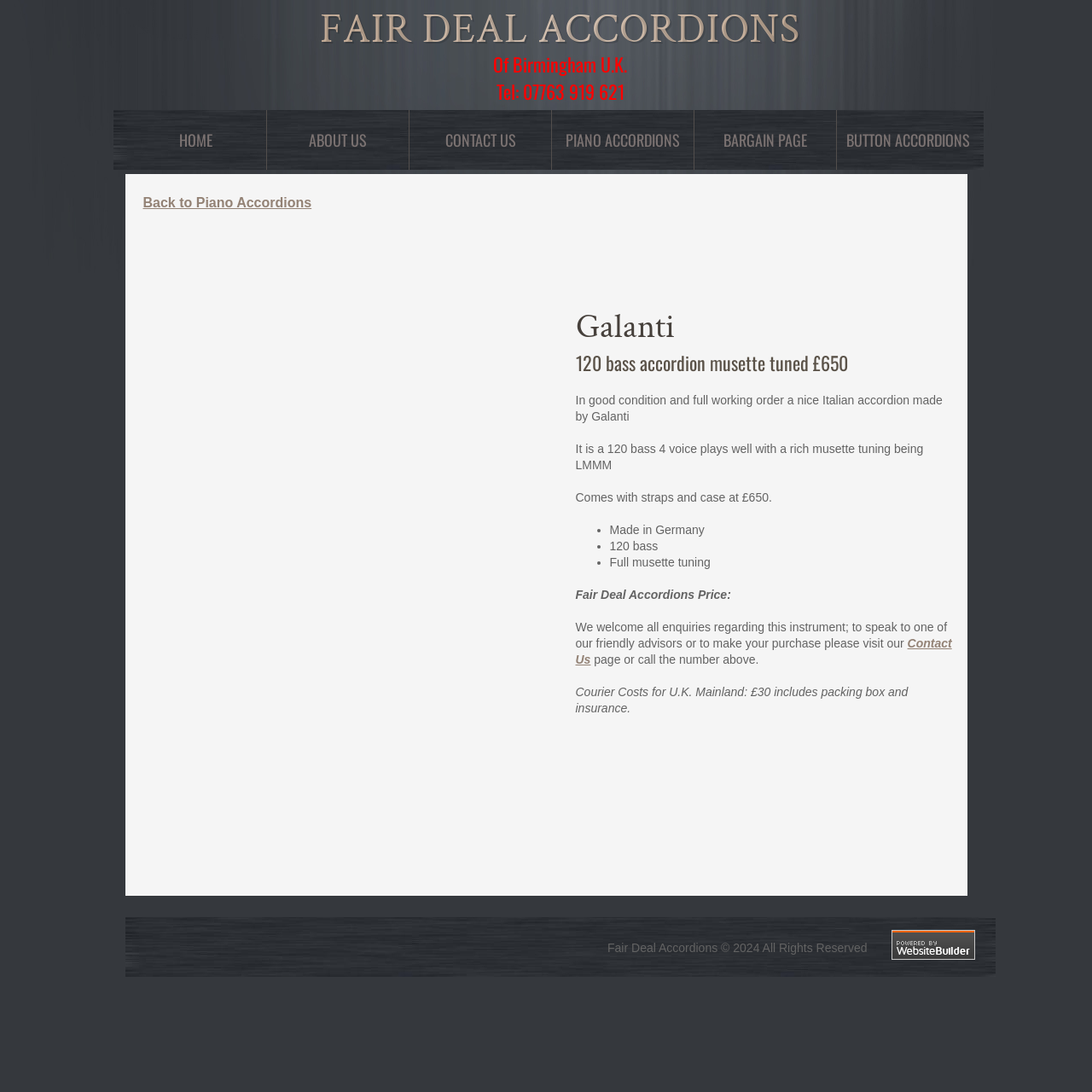Please provide the bounding box coordinates for the element that needs to be clicked to perform the instruction: "Search this website". The coordinates must consist of four float numbers between 0 and 1, formatted as [left, top, right, bottom].

None